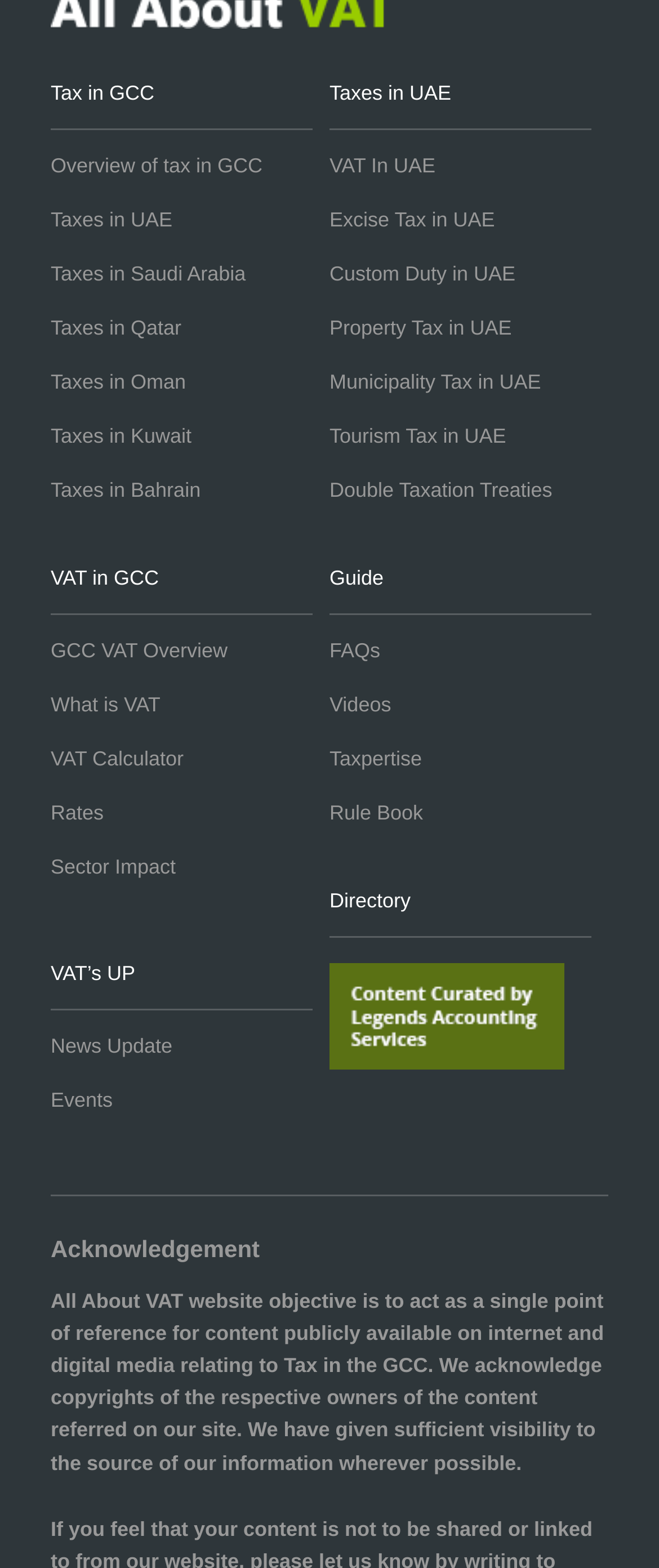Please locate the clickable area by providing the bounding box coordinates to follow this instruction: "Read 'Acknowledgement'".

[0.077, 0.785, 0.923, 0.809]